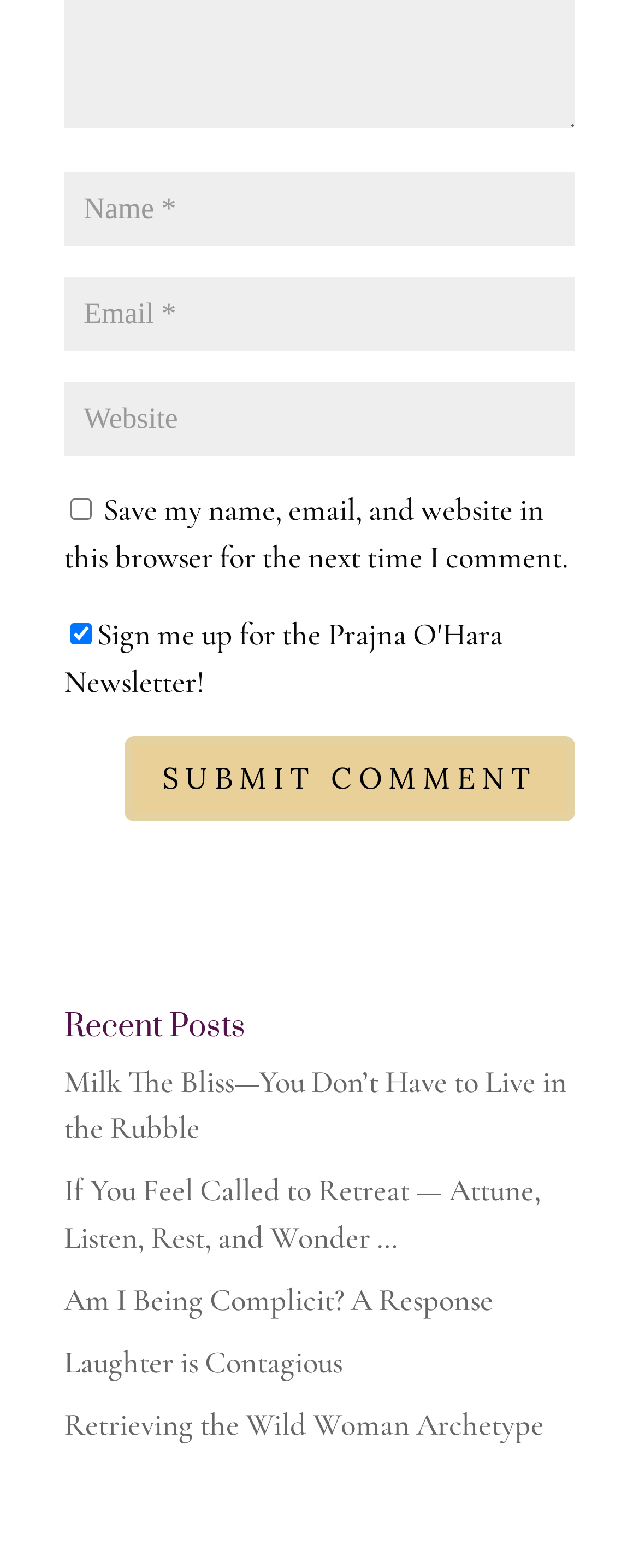How many textboxes are there?
Look at the image and answer with only one word or phrase.

3